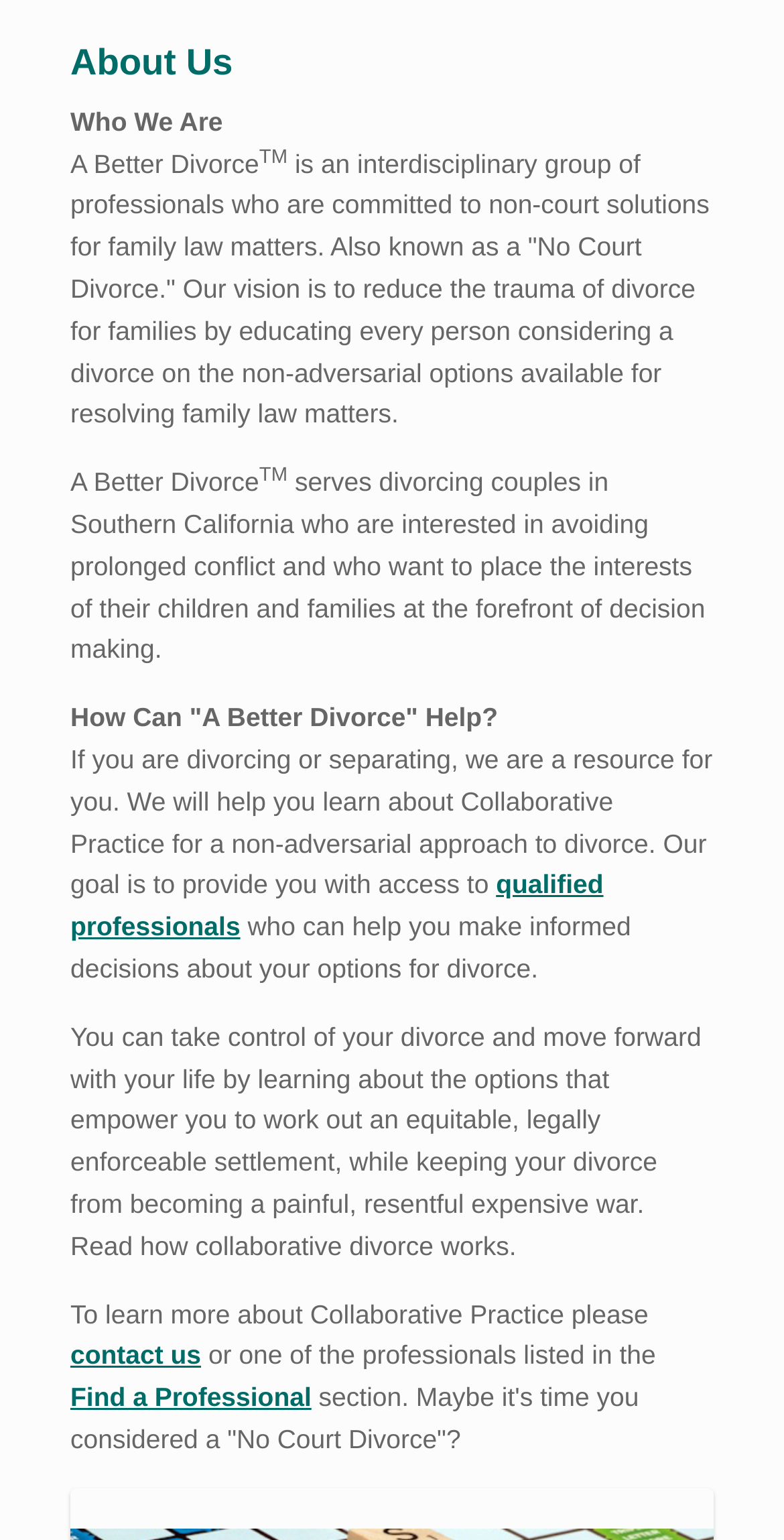Provide the bounding box coordinates for the UI element that is described as: "Find a Professional".

[0.09, 0.898, 0.397, 0.917]